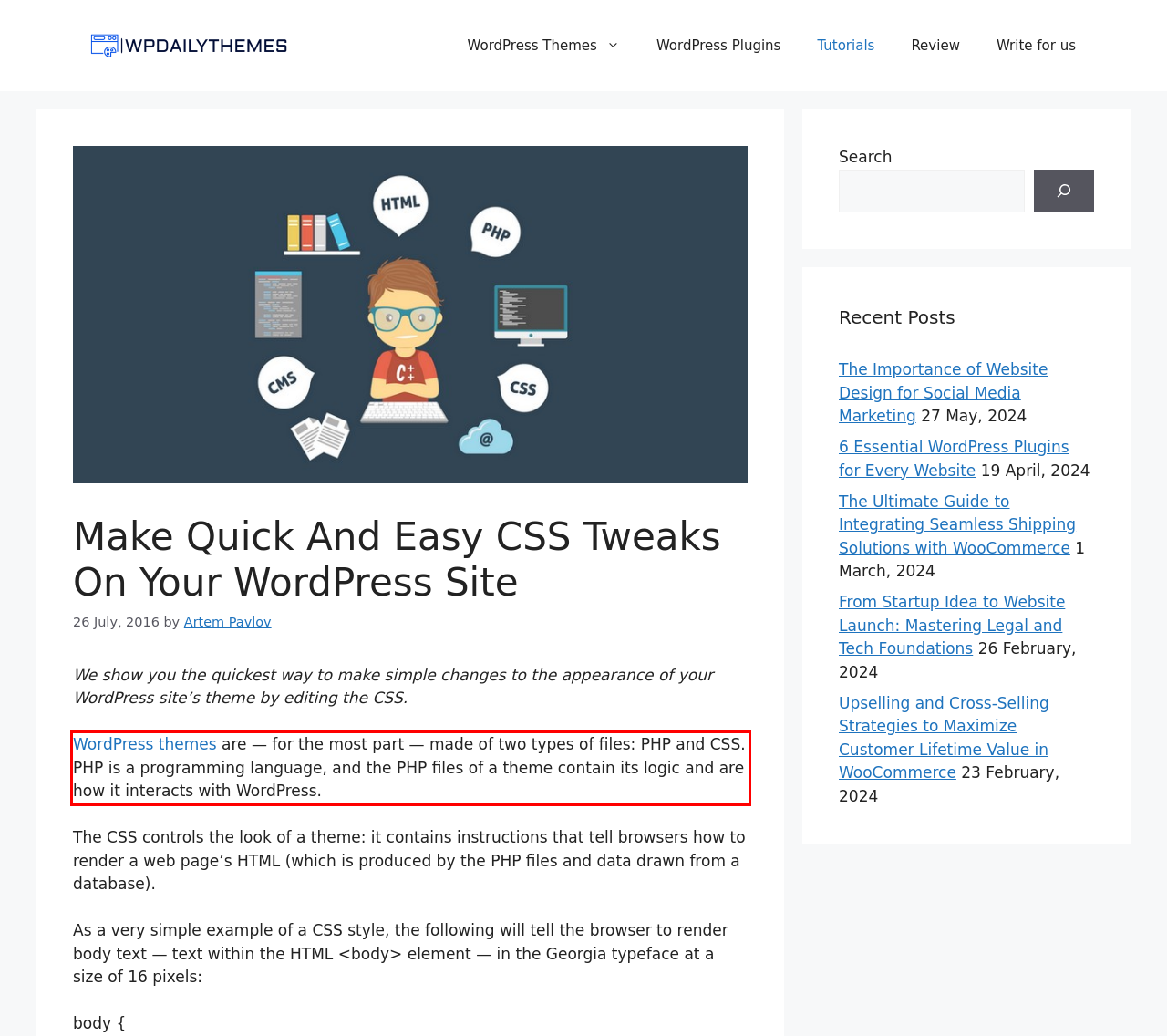Please analyze the screenshot of a webpage and extract the text content within the red bounding box using OCR.

WordPress themes are — for the most part — made of two types of files: PHP and CSS. PHP is a programming language, and the PHP files of a theme contain its logic and are how it interacts with WordPress.